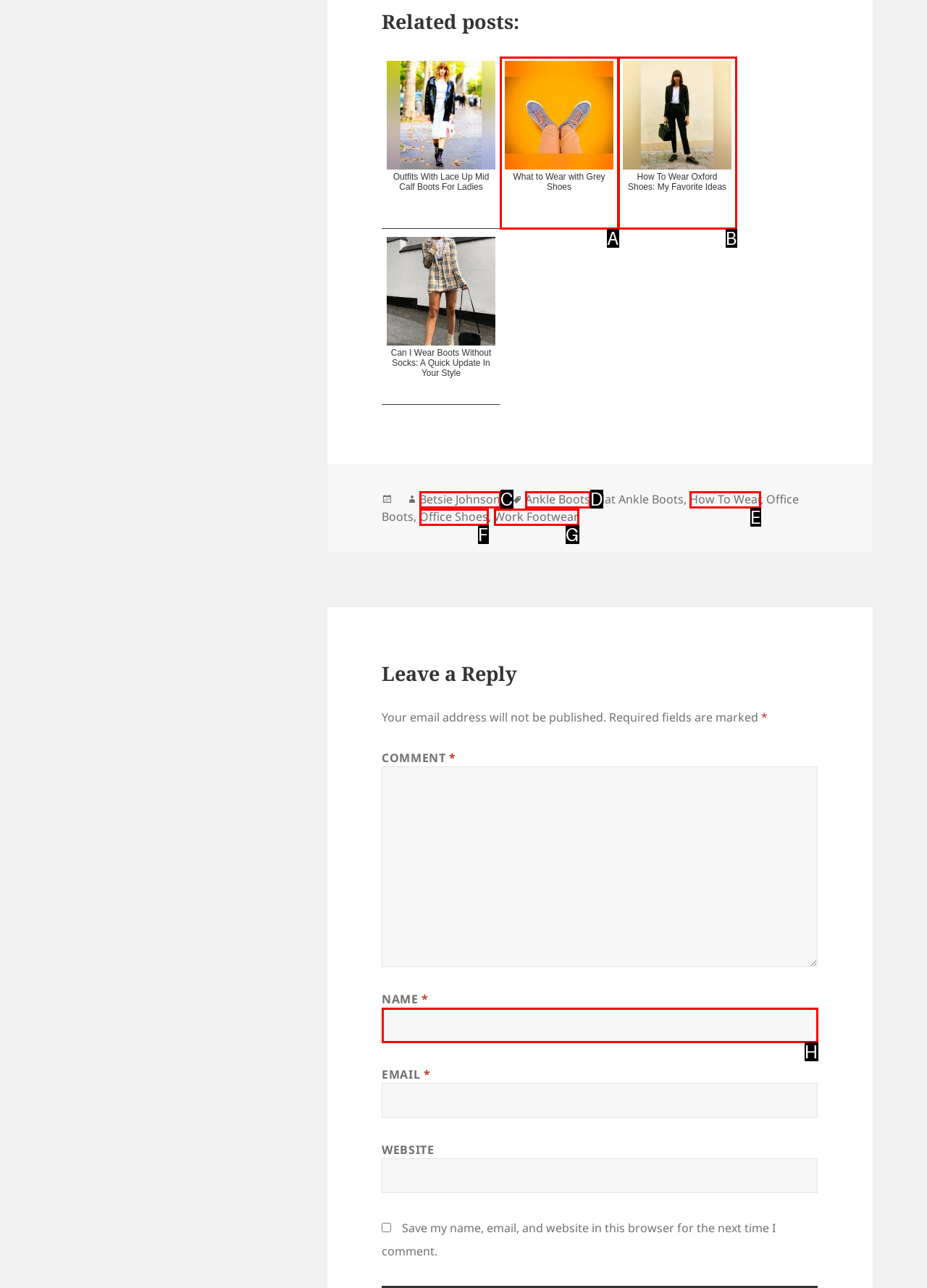Choose the HTML element that corresponds to the description: Global Recruiting Professionals
Provide the answer by selecting the letter from the given choices.

None